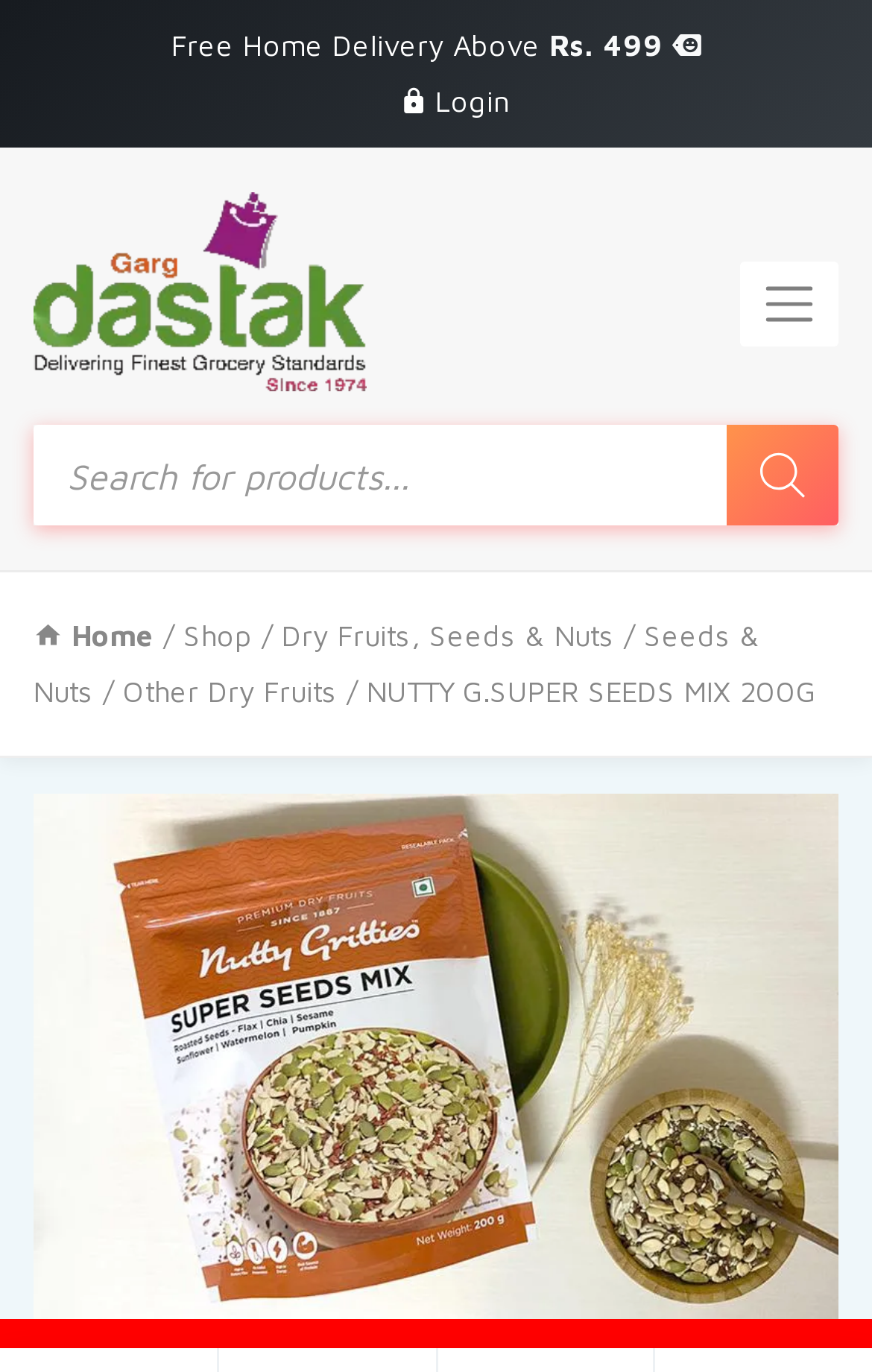Determine the bounding box for the UI element as described: "Dry Fruits, Seeds & Nuts". The coordinates should be represented as four float numbers between 0 and 1, formatted as [left, top, right, bottom].

[0.323, 0.45, 0.705, 0.476]